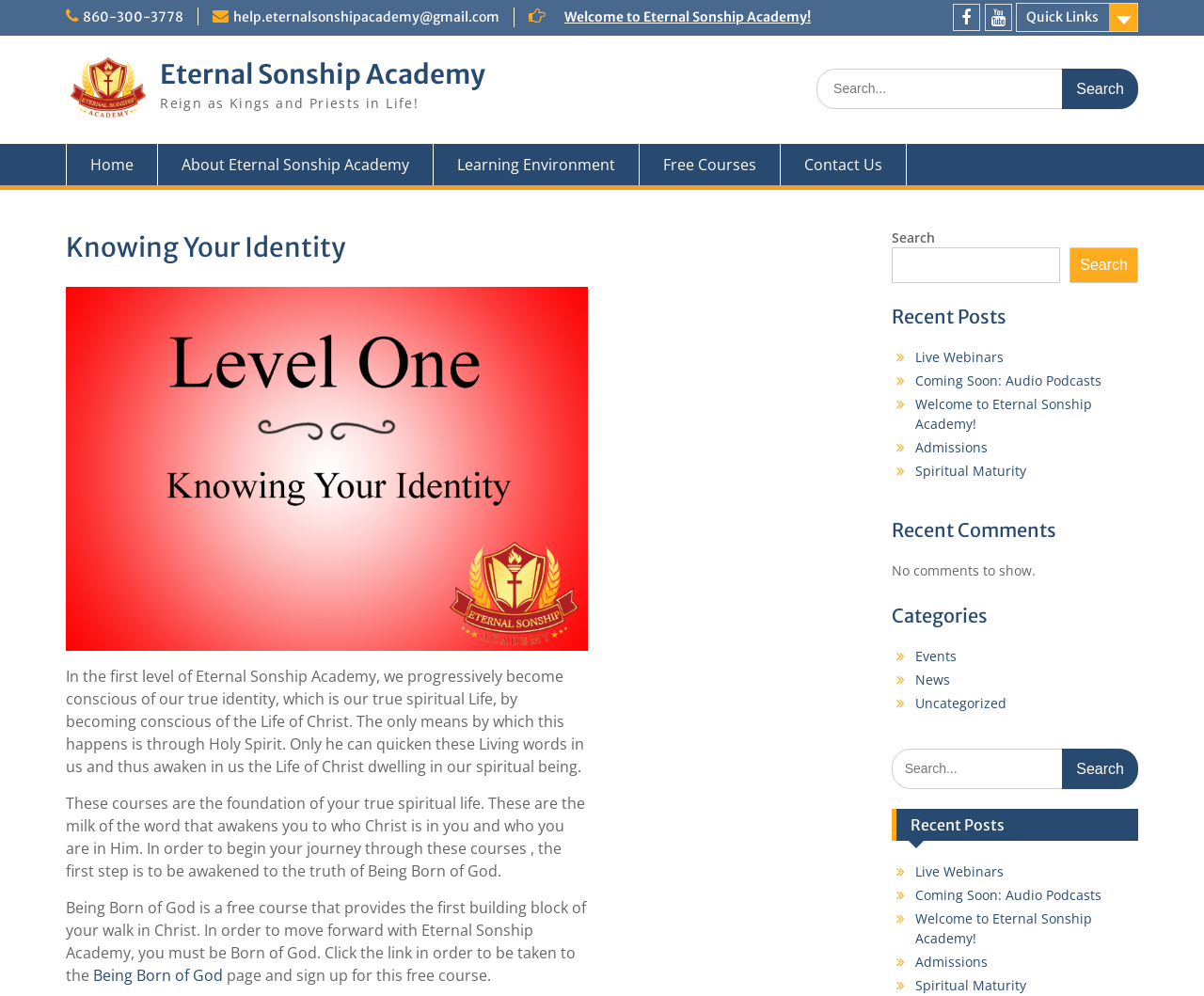What are the categories shown on the webpage?
Answer the question in as much detail as possible.

I looked at the section with the heading 'Categories' and saw that the categories shown on the webpage are 'Events', 'News', and 'Uncategorized'.